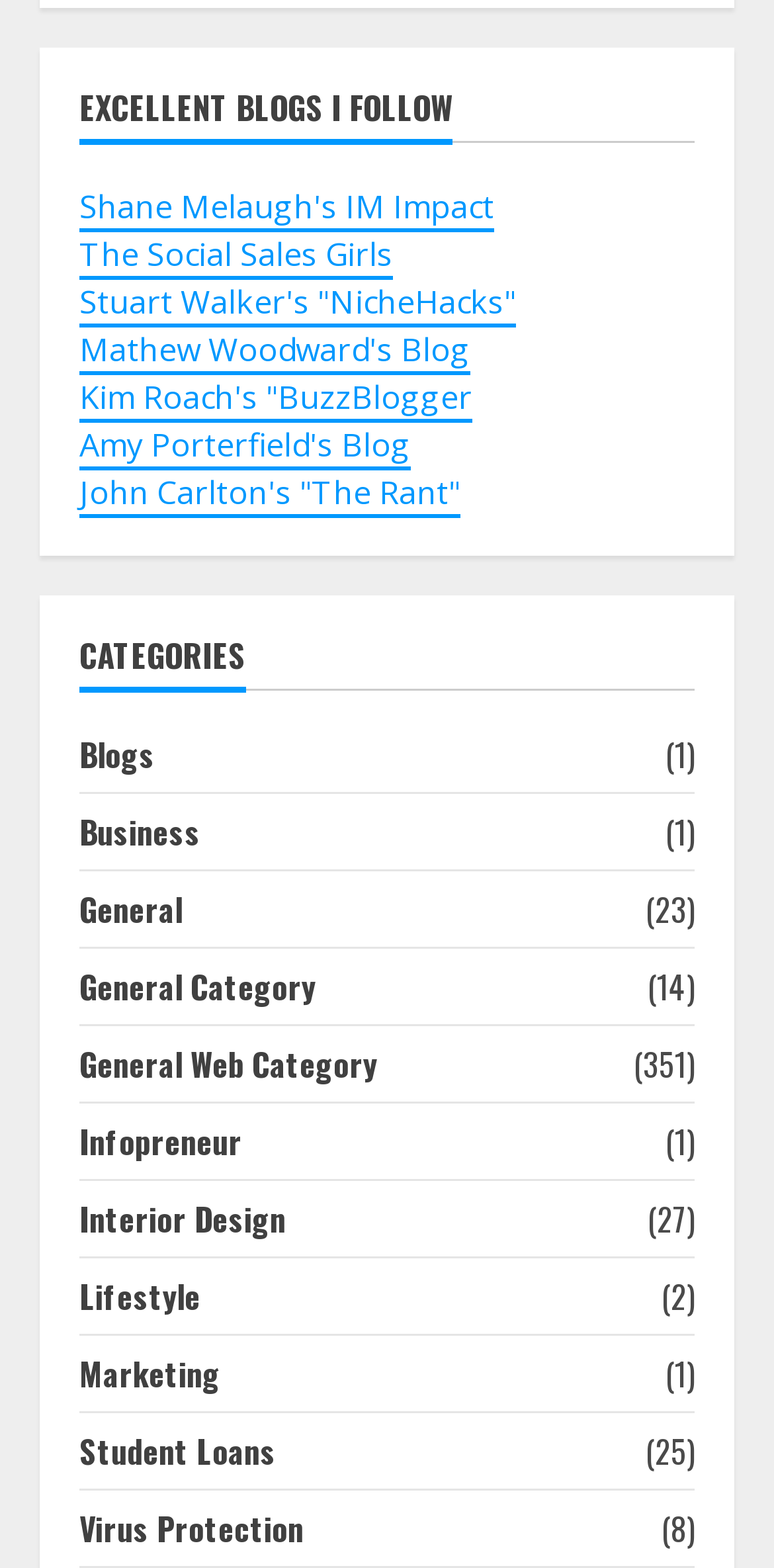Please find the bounding box coordinates of the section that needs to be clicked to achieve this instruction: "check out Student Loans articles".

[0.103, 0.91, 0.356, 0.941]